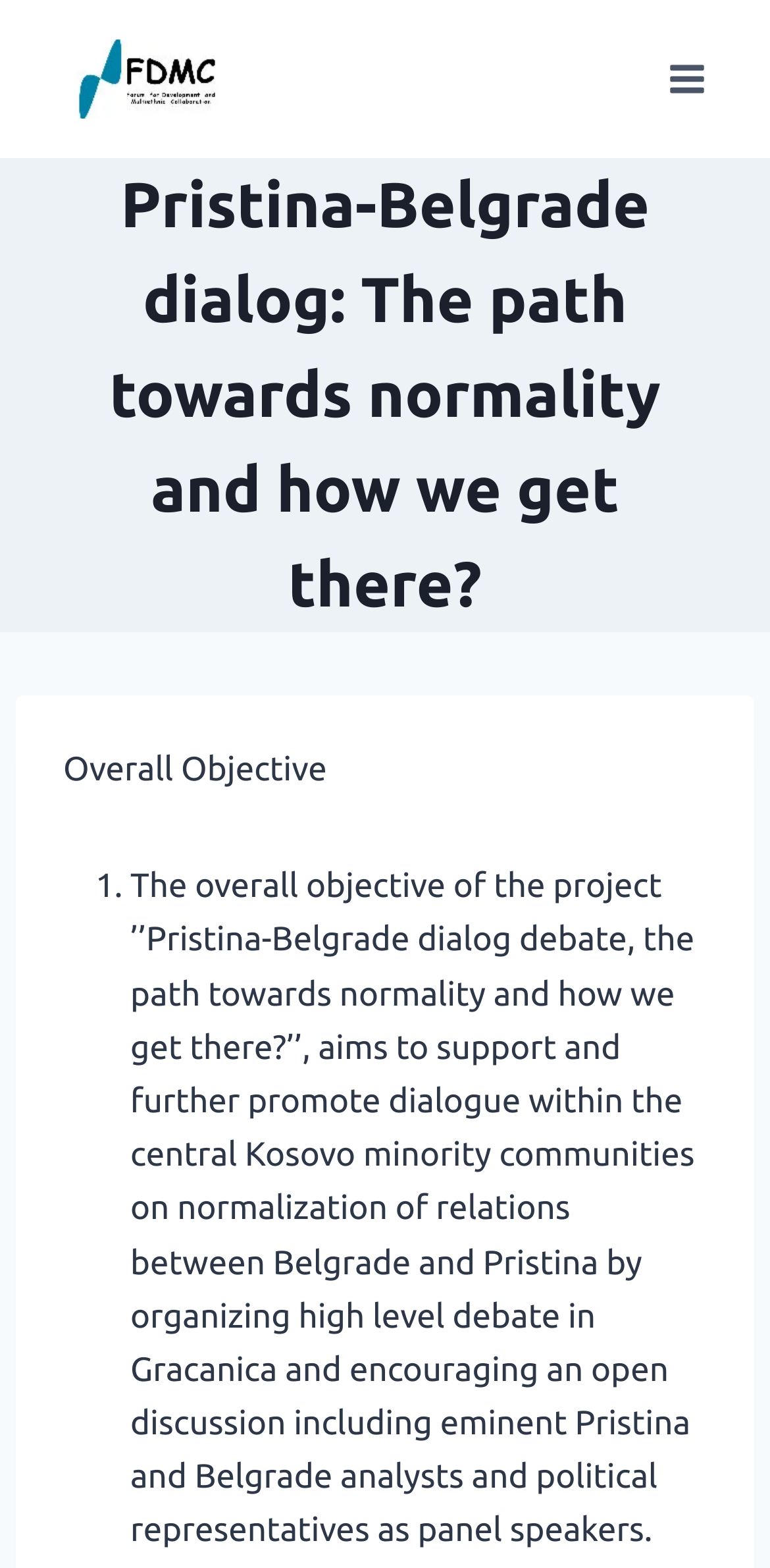Can you identify and provide the main heading of the webpage?

Pristina-Belgrade dialog: The path towards normality and how we get there?